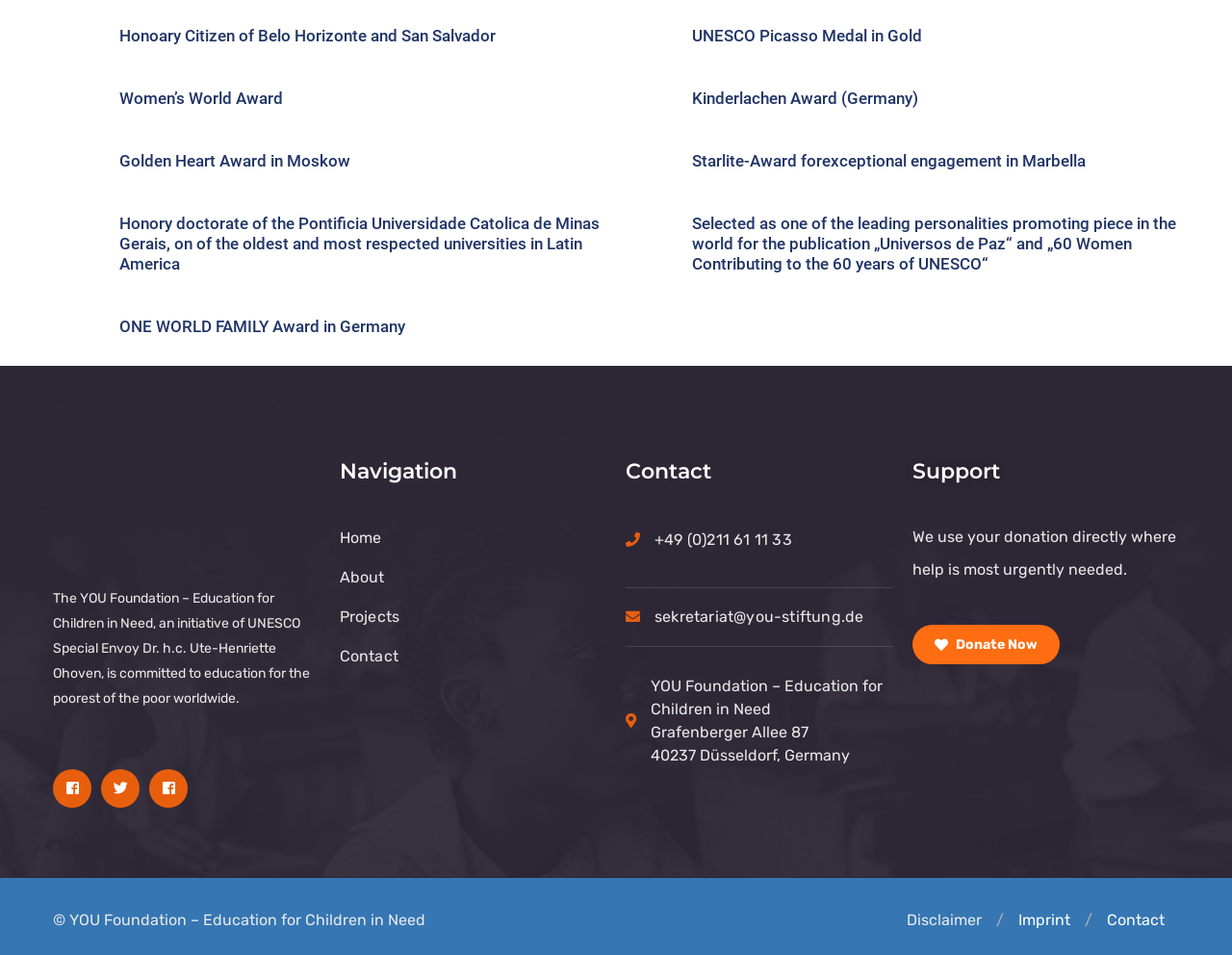Pinpoint the bounding box coordinates of the clickable element to carry out the following instruction: "Navigate to the About page."

[0.275, 0.586, 0.324, 0.628]